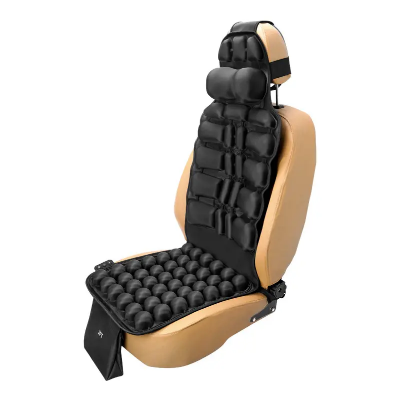Elaborate on all the elements present in the image.

This image showcases the JFT Car Massage Cushion, designed to enhance comfort during long drives. The cushion features a sleek black design with distinct cushioning segments, providing optimal support for the back and thighs. It openly displays its ergonomic shape, ensuring that it fits well on most car seats. The visual highlights the cushion's adjustable structure, which can be easily installed, making it an ideal accessory for any vehicle. Its purpose is not only to alleviate fatigue while driving but also to offer a soothing massage experience, turning any trip into a more enjoyable journey. Perfect for those who value comfort and relaxation on the road, the JFT Car Massage Cushion is an essential addition for any driver.